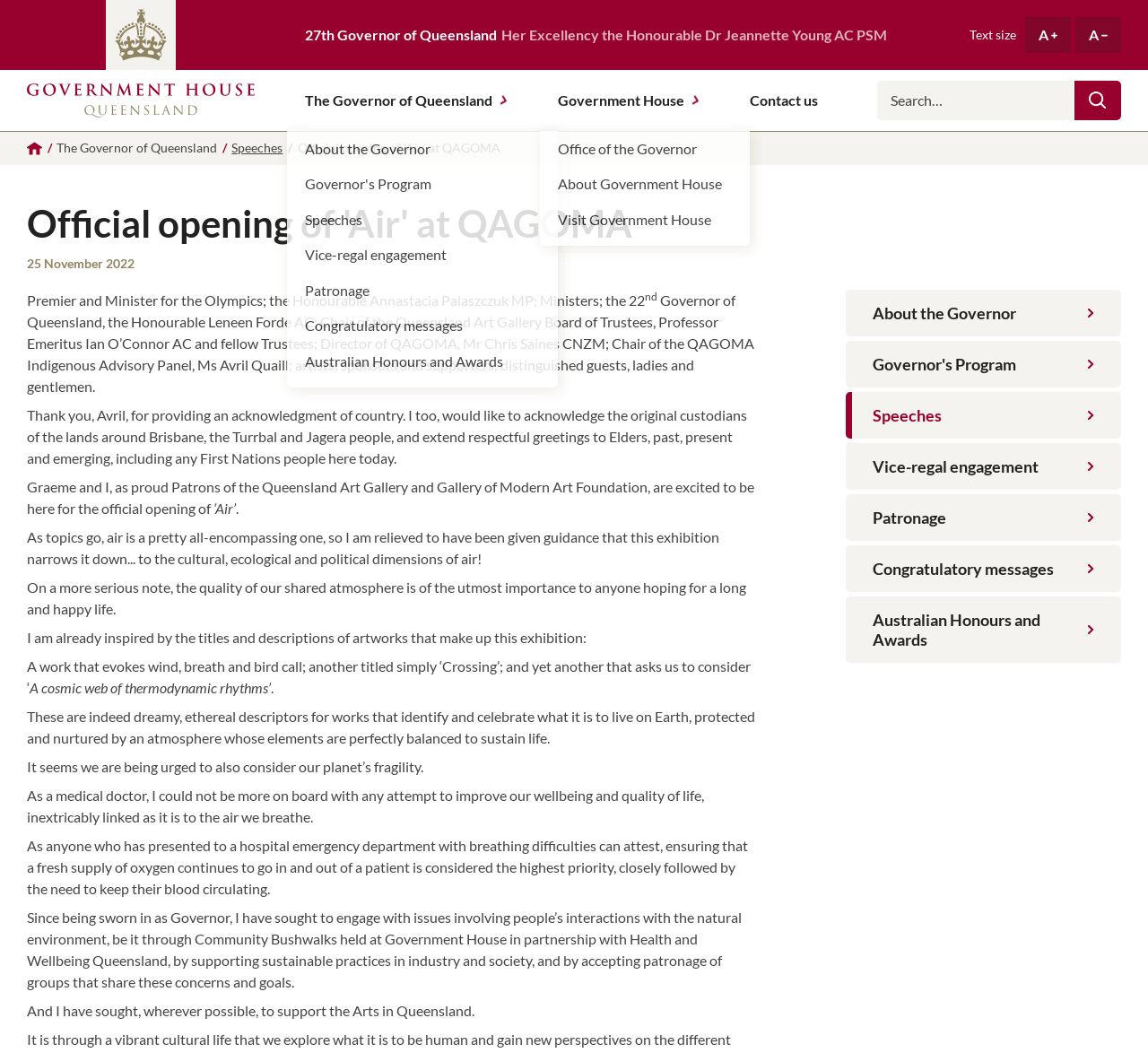Use the information in the screenshot to answer the question comprehensively: What is the date of the event?

I found the answer by looking at the time element with the content '25 November 2022' which is located below the heading element, indicating that the event took place on this date.